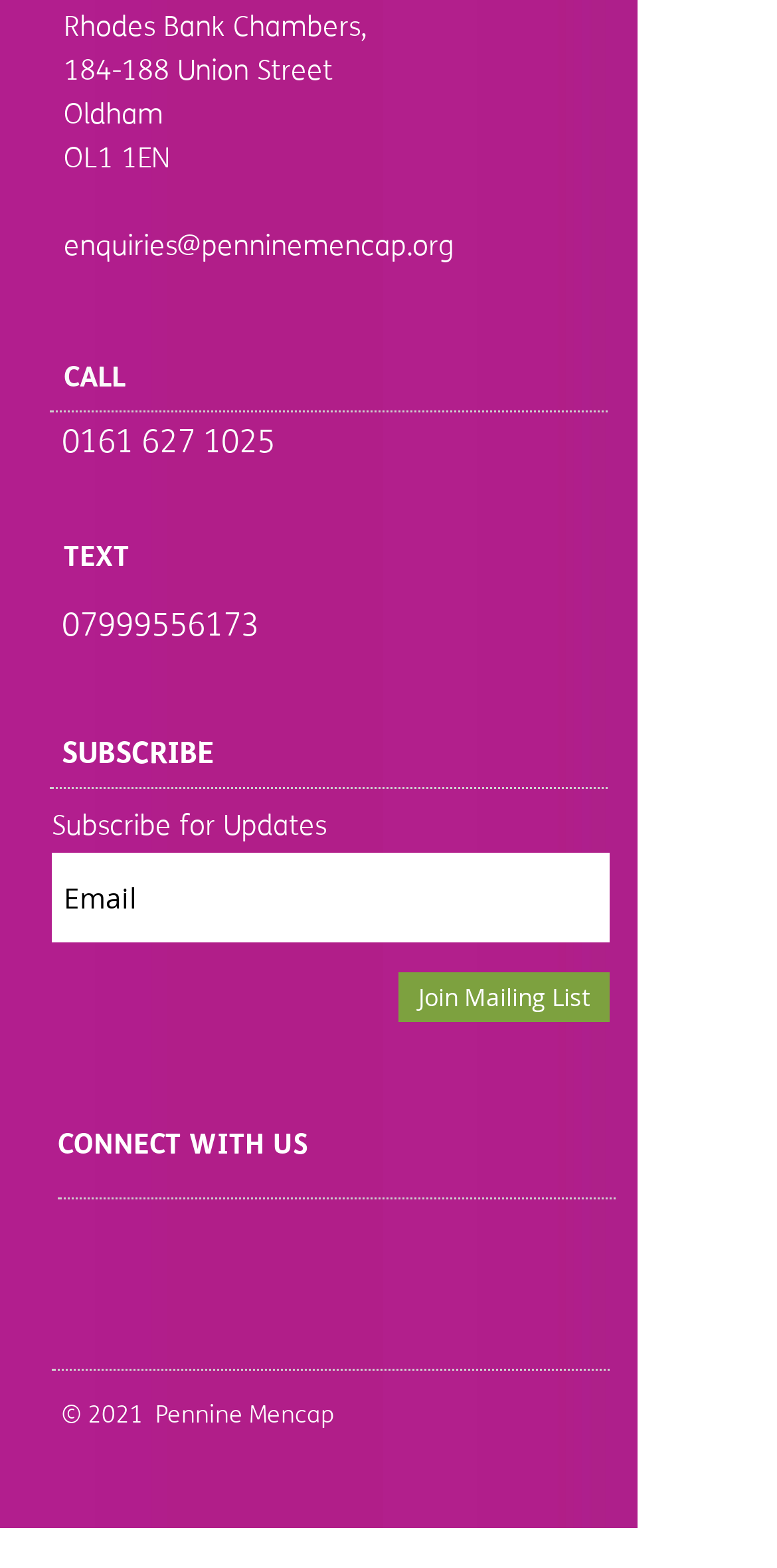Please mark the clickable region by giving the bounding box coordinates needed to complete this instruction: "Call 0161 627 1025".

[0.079, 0.269, 0.354, 0.295]